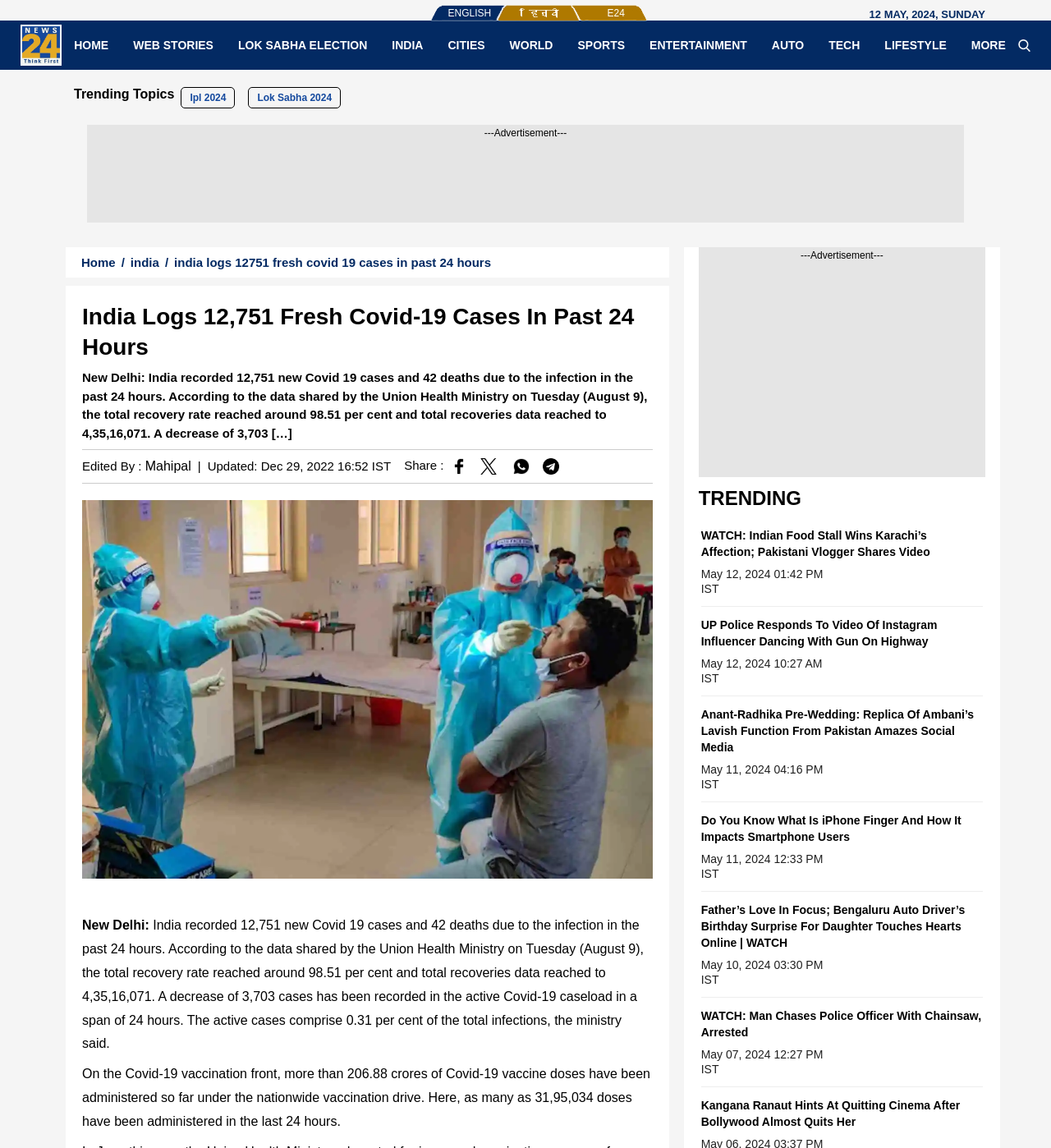What is the total recovery rate of Covid-19 in India?
Based on the image, give a one-word or short phrase answer.

98.51 per cent